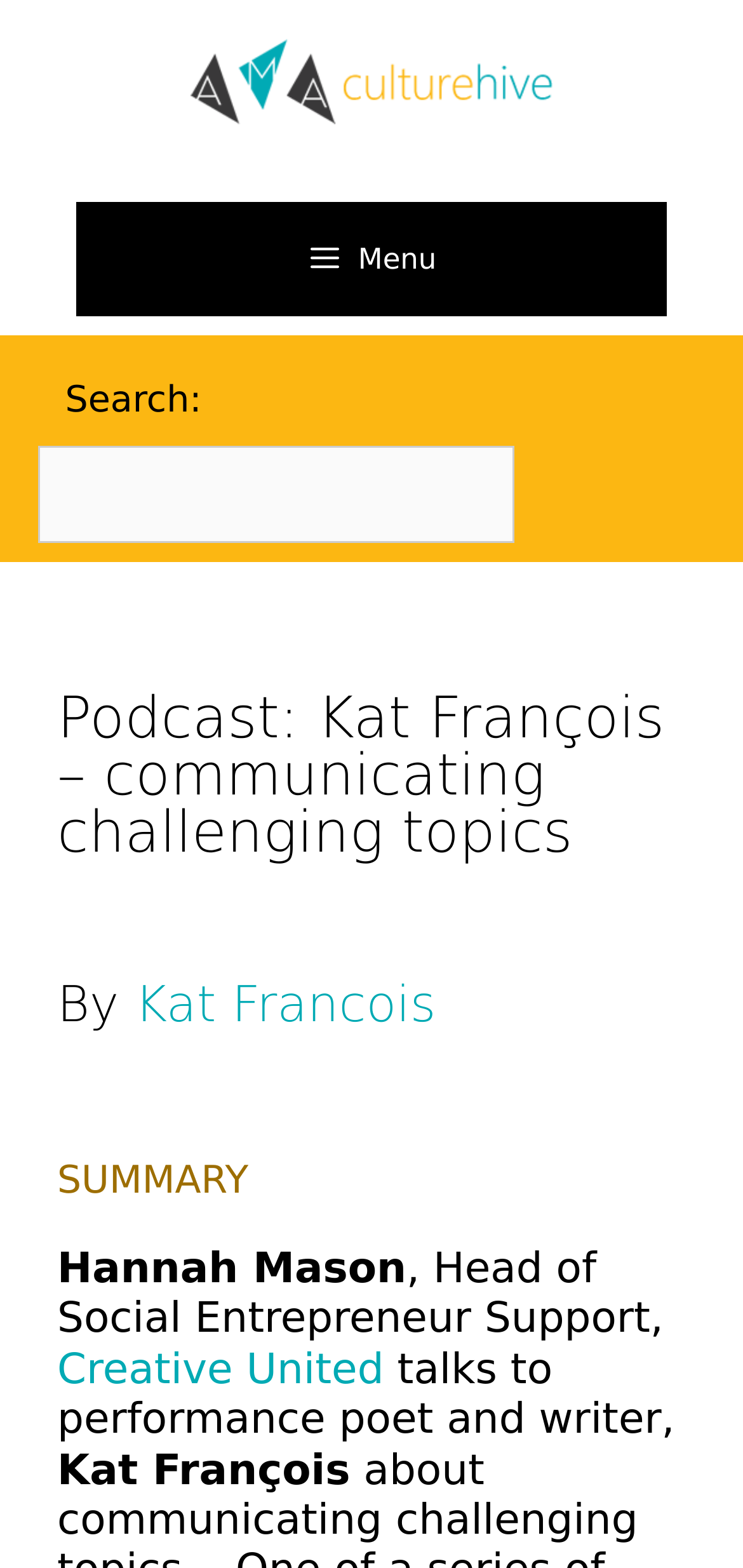Identify the main heading from the webpage and provide its text content.

Podcast: Kat François – communicating challenging topics